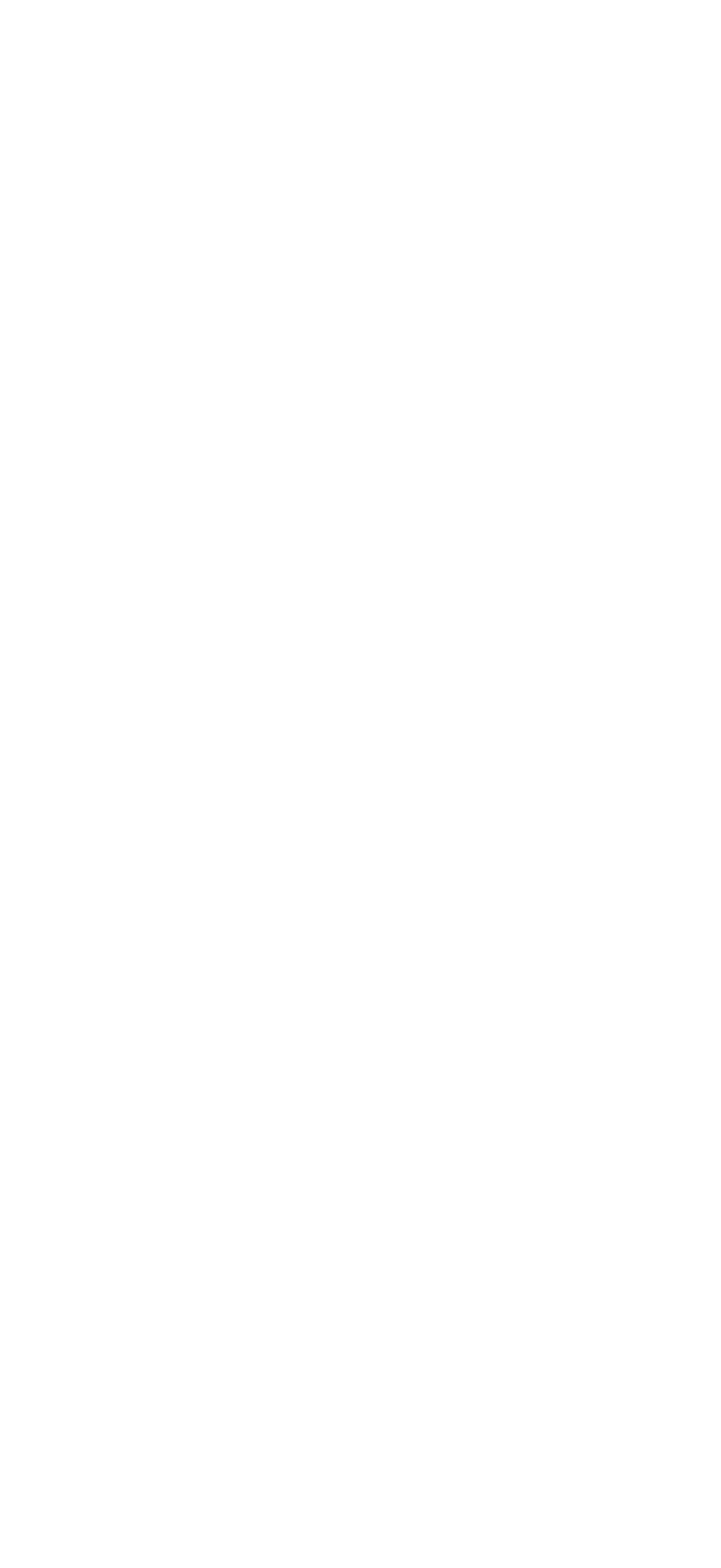Identify the bounding box coordinates of the area that should be clicked in order to complete the given instruction: "Explore Dorpsbelang". The bounding box coordinates should be four float numbers between 0 and 1, i.e., [left, top, right, bottom].

None